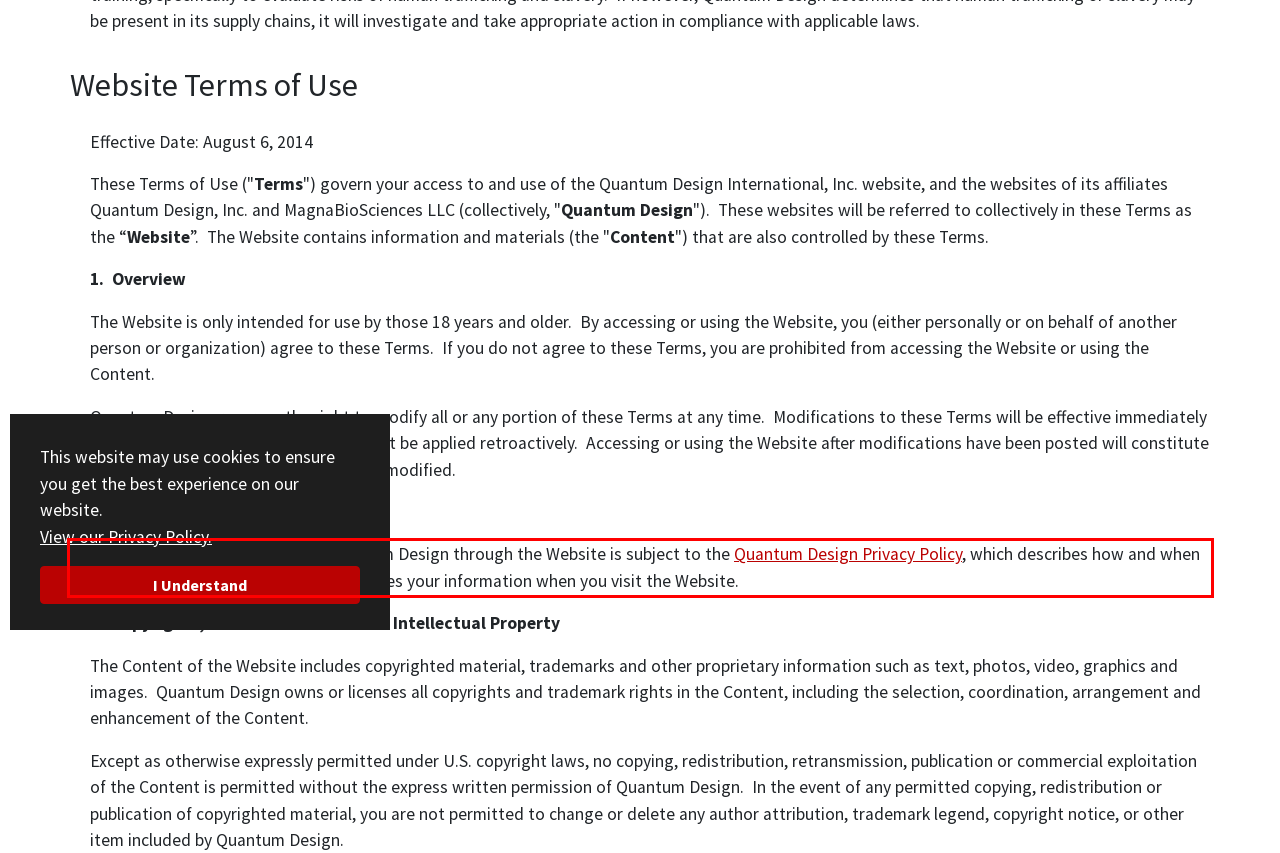The screenshot provided shows a webpage with a red bounding box. Apply OCR to the text within this red bounding box and provide the extracted content.

Any information you provide to Quantum Design through the Website is subject to the Quantum Design Privacy Policy, which describes how and when Quantum Design collects, uses and shares your information when you visit the Website.